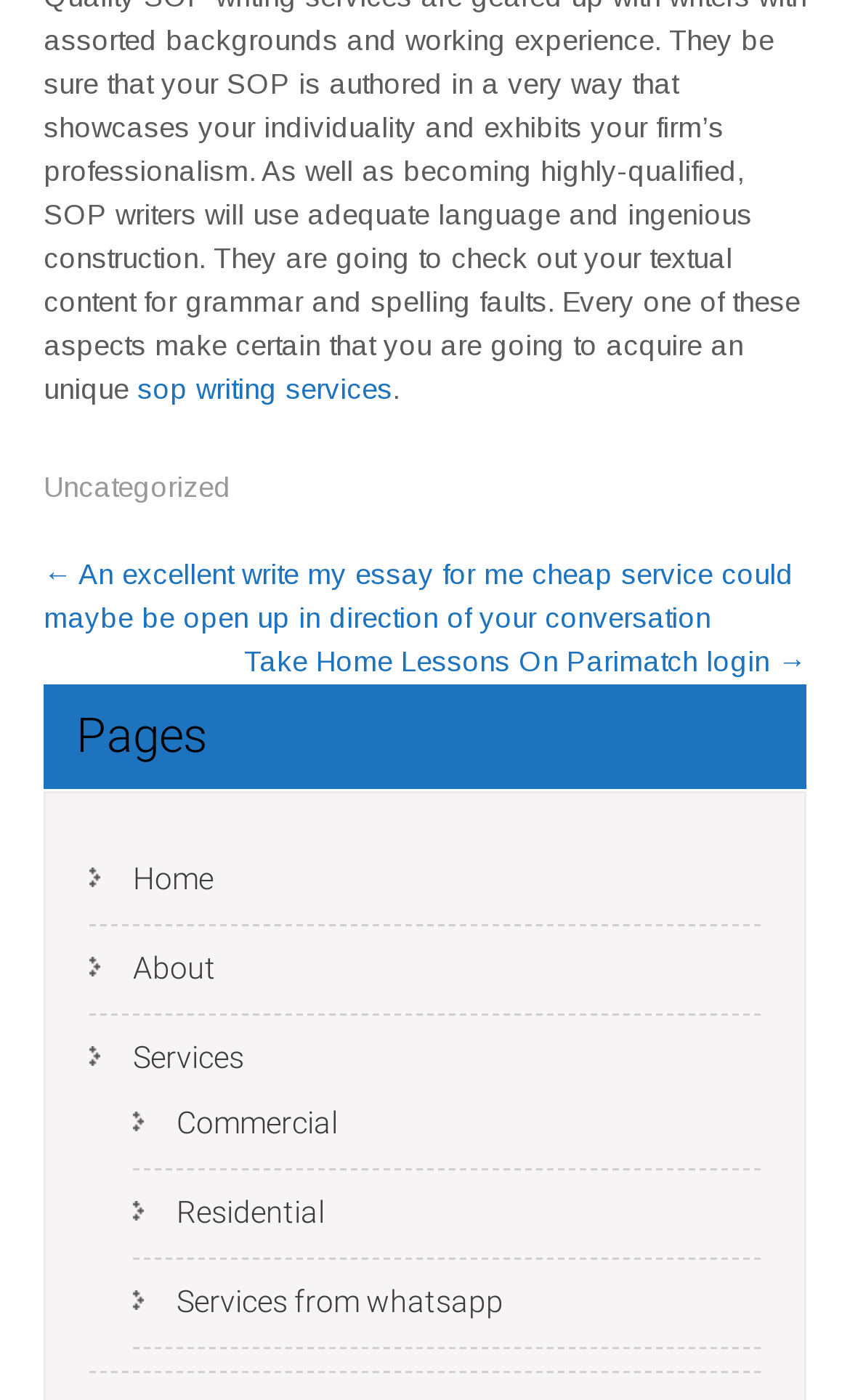What is the previous post about?
Refer to the image and give a detailed answer to the query.

I found the answer by examining the link element with the text '← An excellent write my essay for me cheap service could maybe be open up in direction of your conversation' which is a child of the root element, indicating that it is a link to the previous post.